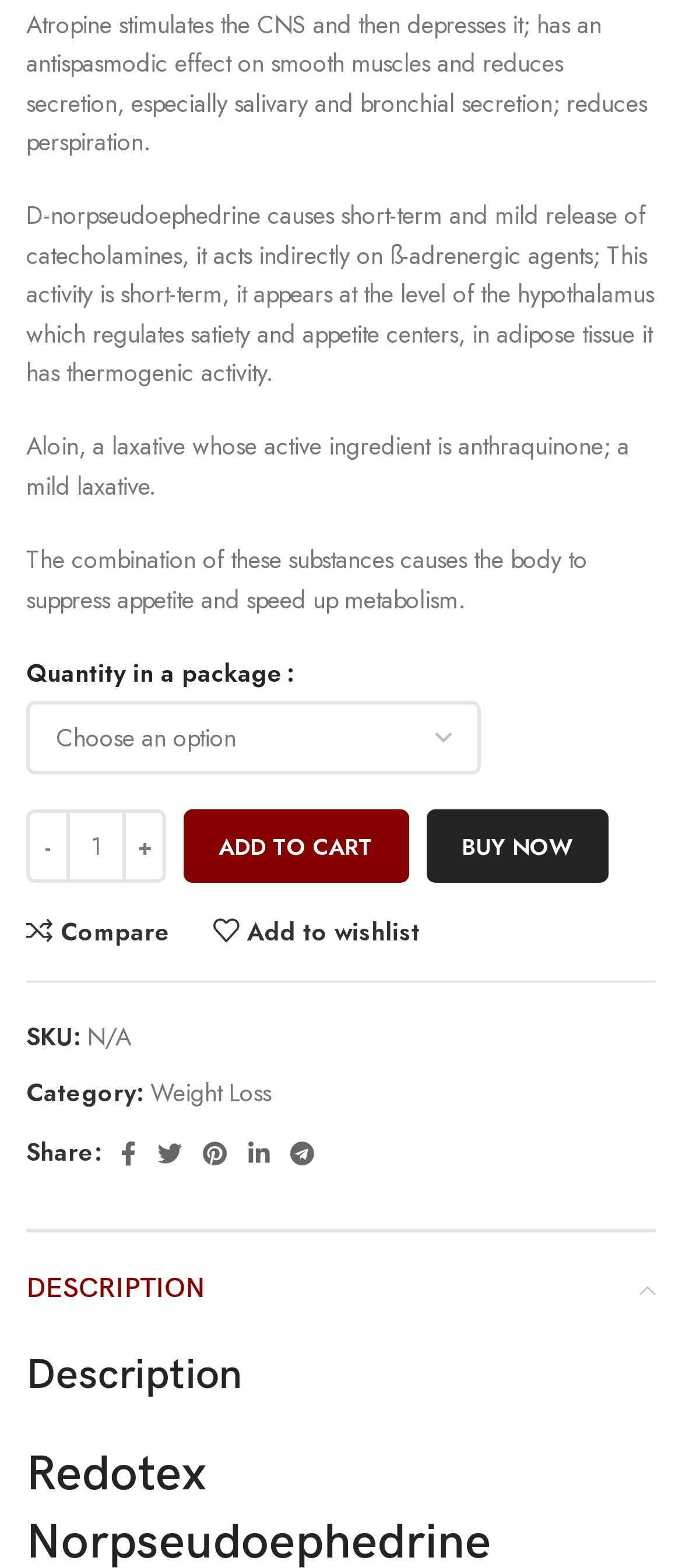Please determine the bounding box coordinates of the element's region to click for the following instruction: "Click the 'ADD TO CART' button".

[0.269, 0.517, 0.6, 0.563]